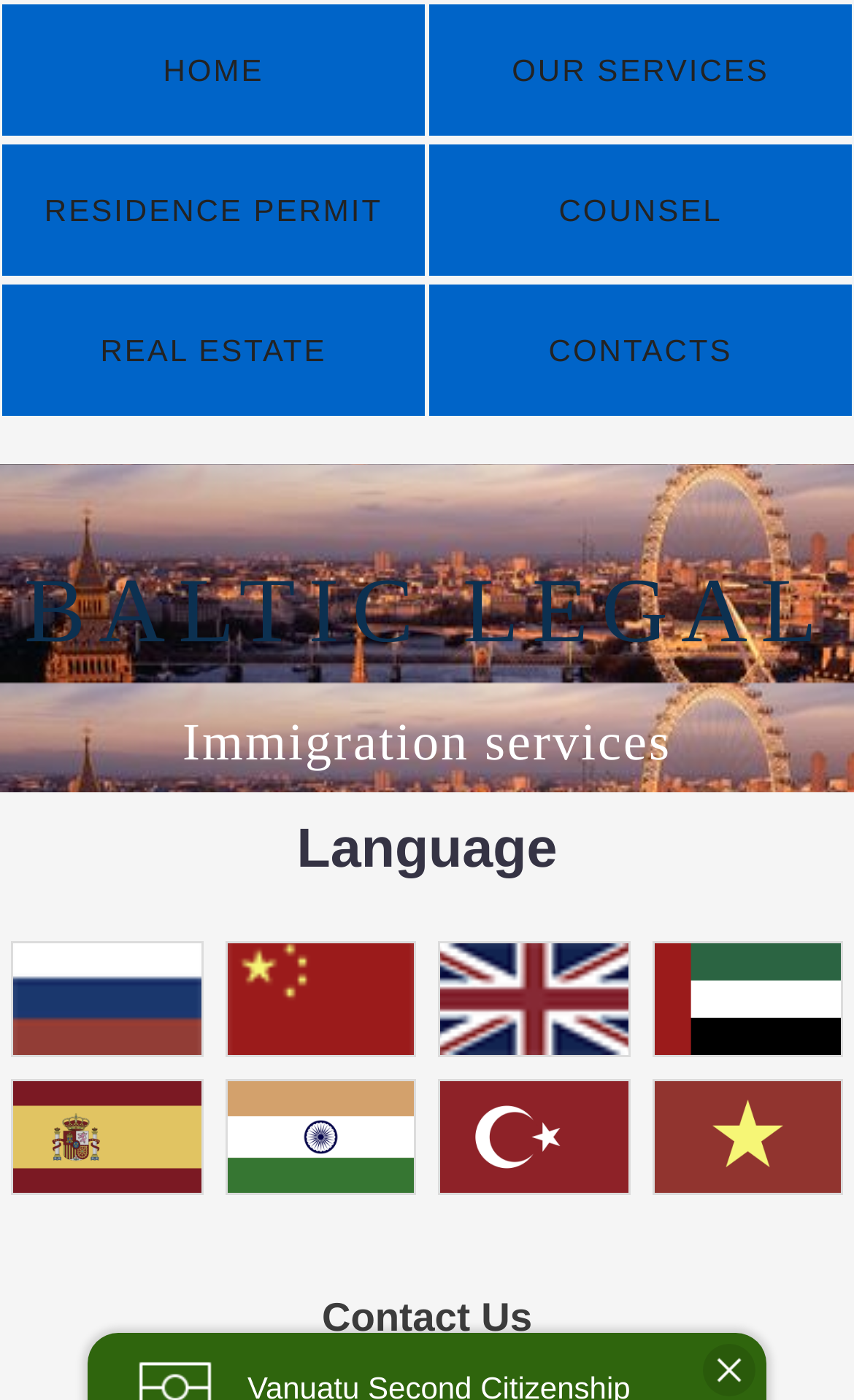What is the language of the first link in the language section?
Your answer should be a single word or phrase derived from the screenshot.

Russian